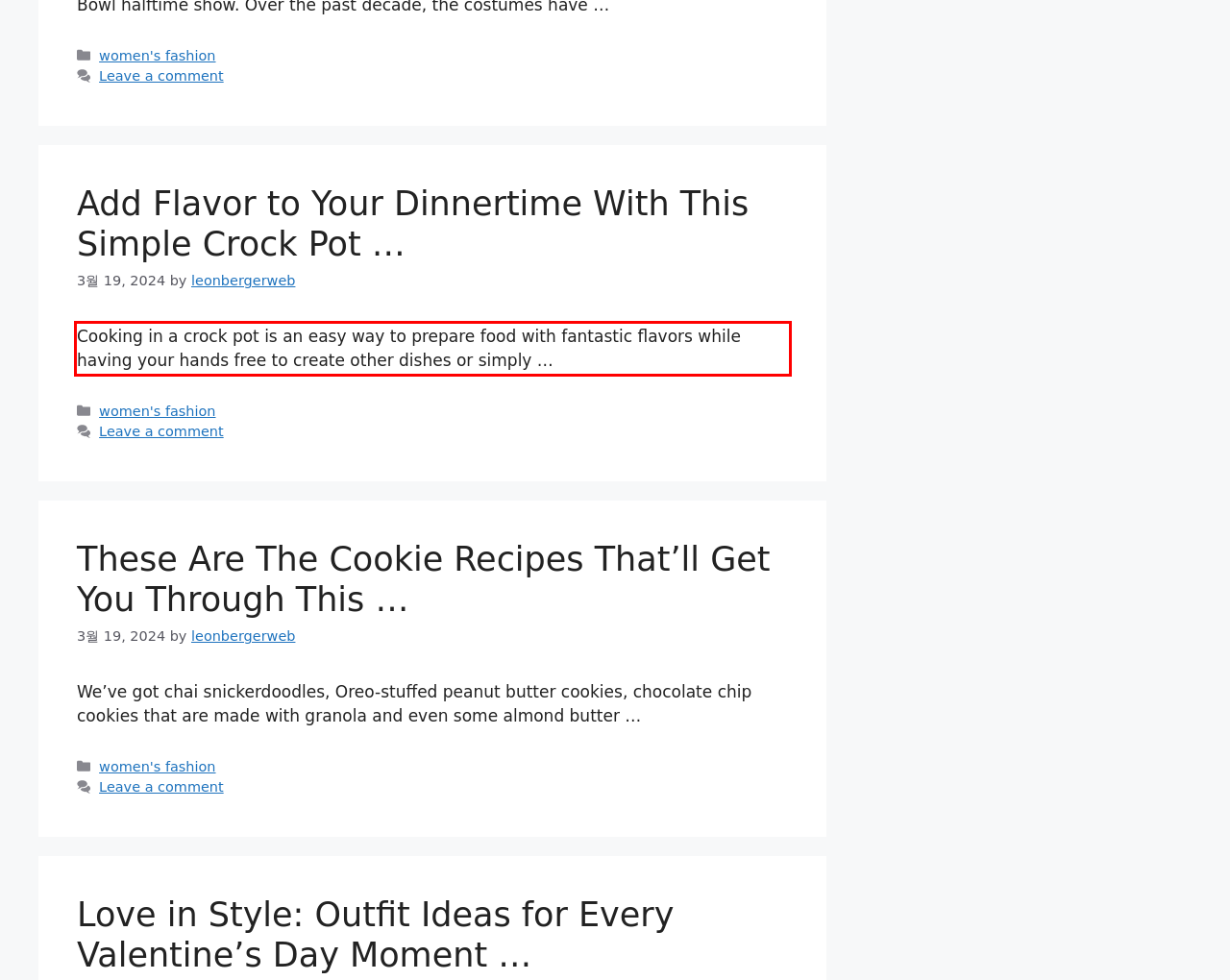You have a screenshot with a red rectangle around a UI element. Recognize and extract the text within this red bounding box using OCR.

Cooking in a crock pot is an easy way to prepare food with fantastic flavors while having your hands free to create other dishes or simply …